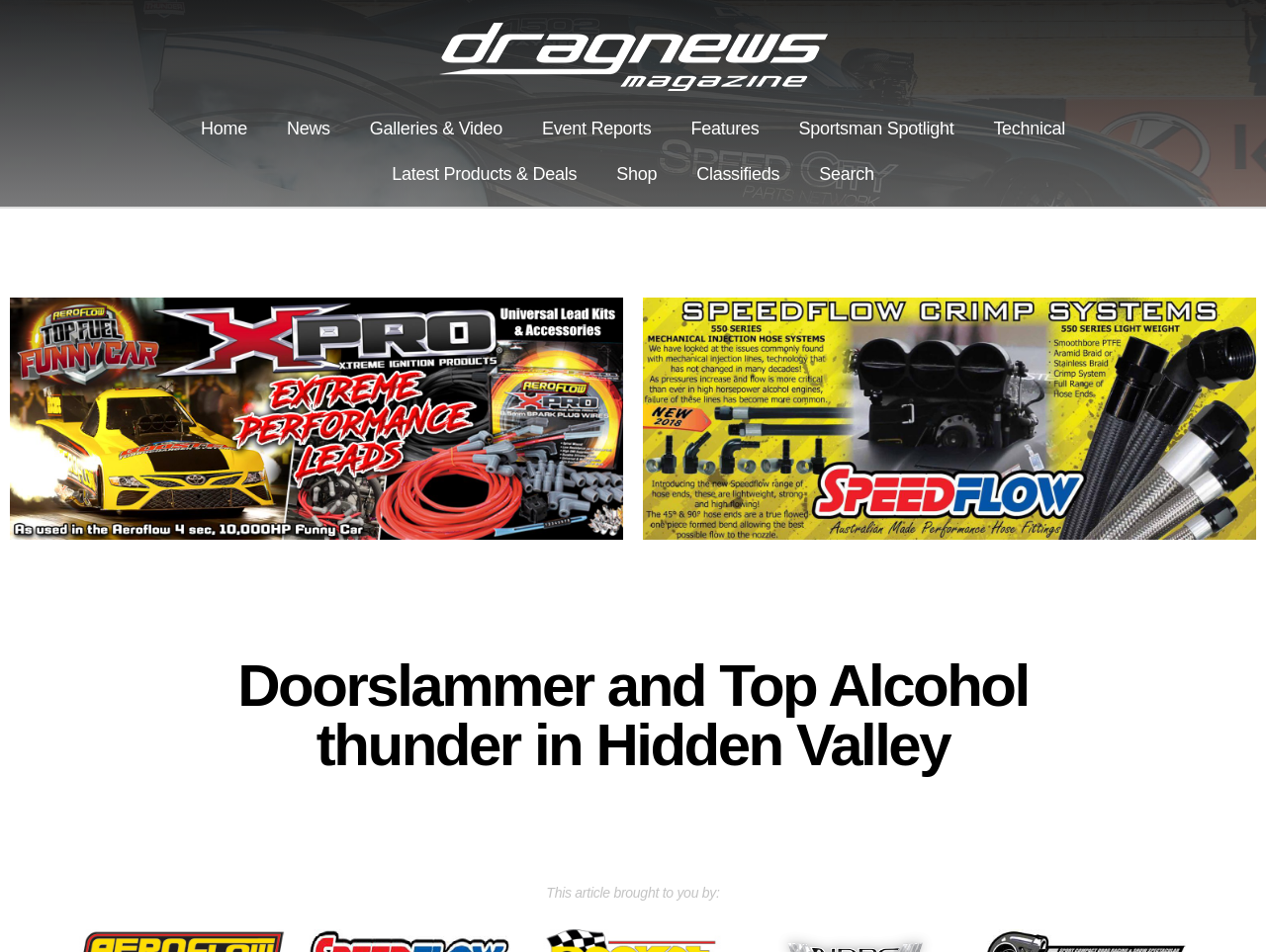What is the category of the article?
Please answer the question as detailed as possible based on the image.

I inferred this from the presence of a navigation link 'News' and the fact that the article title 'Doorslammer and Top Alcohol thunder in Hidden Valley' is a news-style headline.